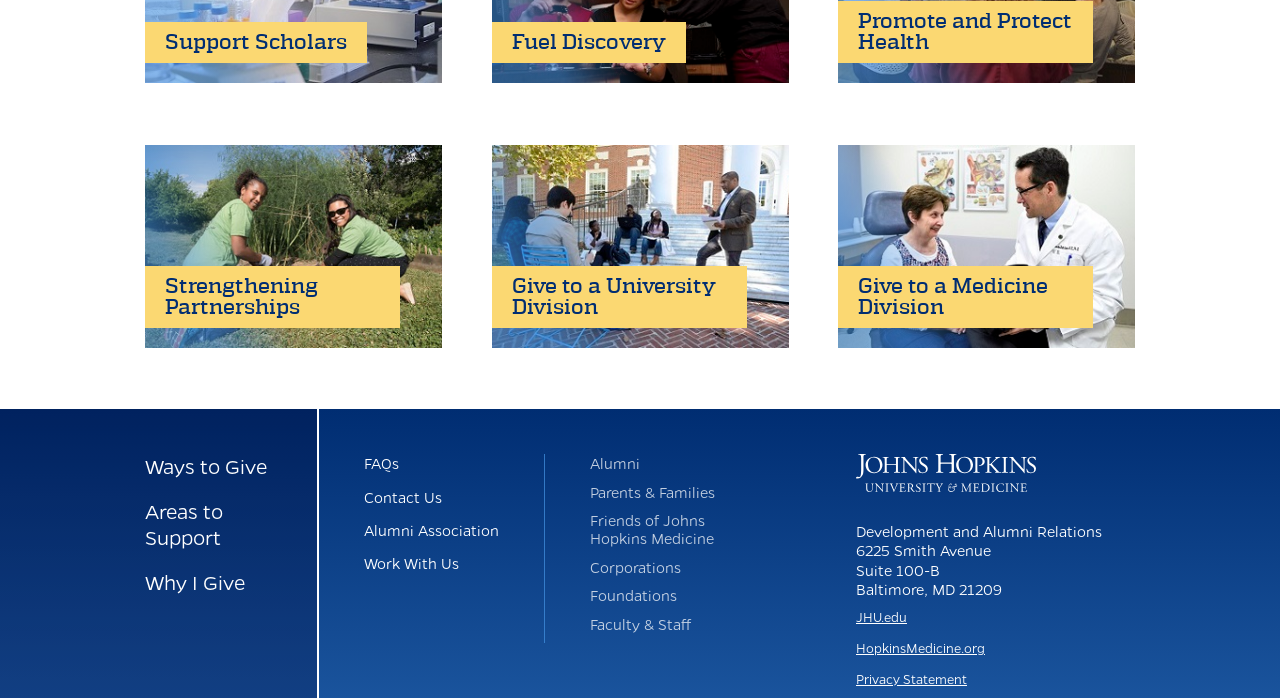What is the name of the website for Johns Hopkins Medicine?
Based on the image, answer the question with as much detail as possible.

I found the answer by looking at the link 'HopkinsMedicine.org' at the bottom of the webpage, which suggests that it is the website for Johns Hopkins Medicine.